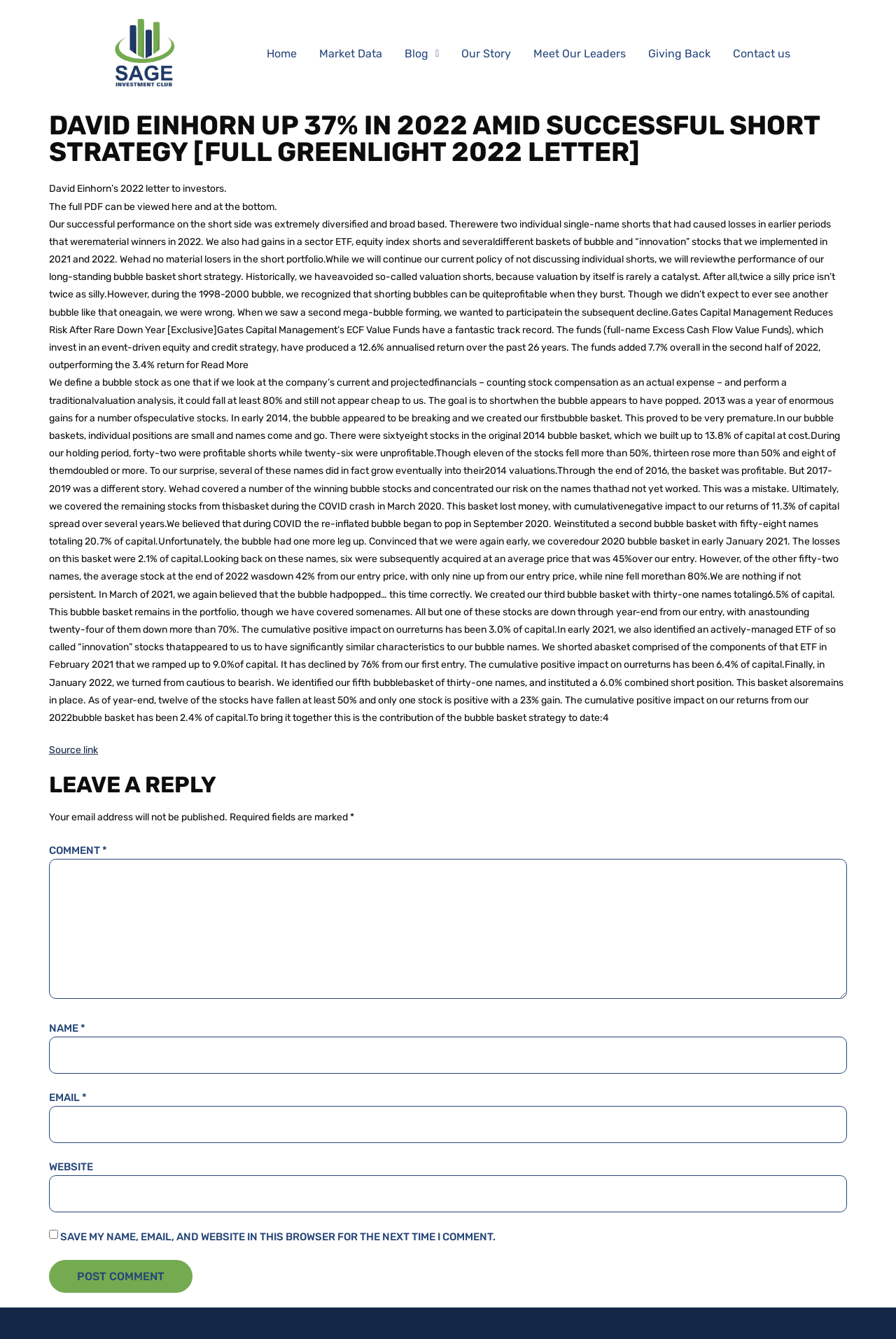With reference to the image, please provide a detailed answer to the following question: What is the purpose of the 'bubble basket' strategy?

The purpose of the 'bubble basket' strategy is inferred from the text 'We define a bubble stock as one that if we look at the company’s current and projected financials – counting stock compensation as an actual expense – and perform a traditional valuation analysis, it could fall at least 80% and still not appear cheap to us. The goal is to short when the bubble appears to have popped.' which explains the criteria for identifying bubble stocks and the goal of the strategy.